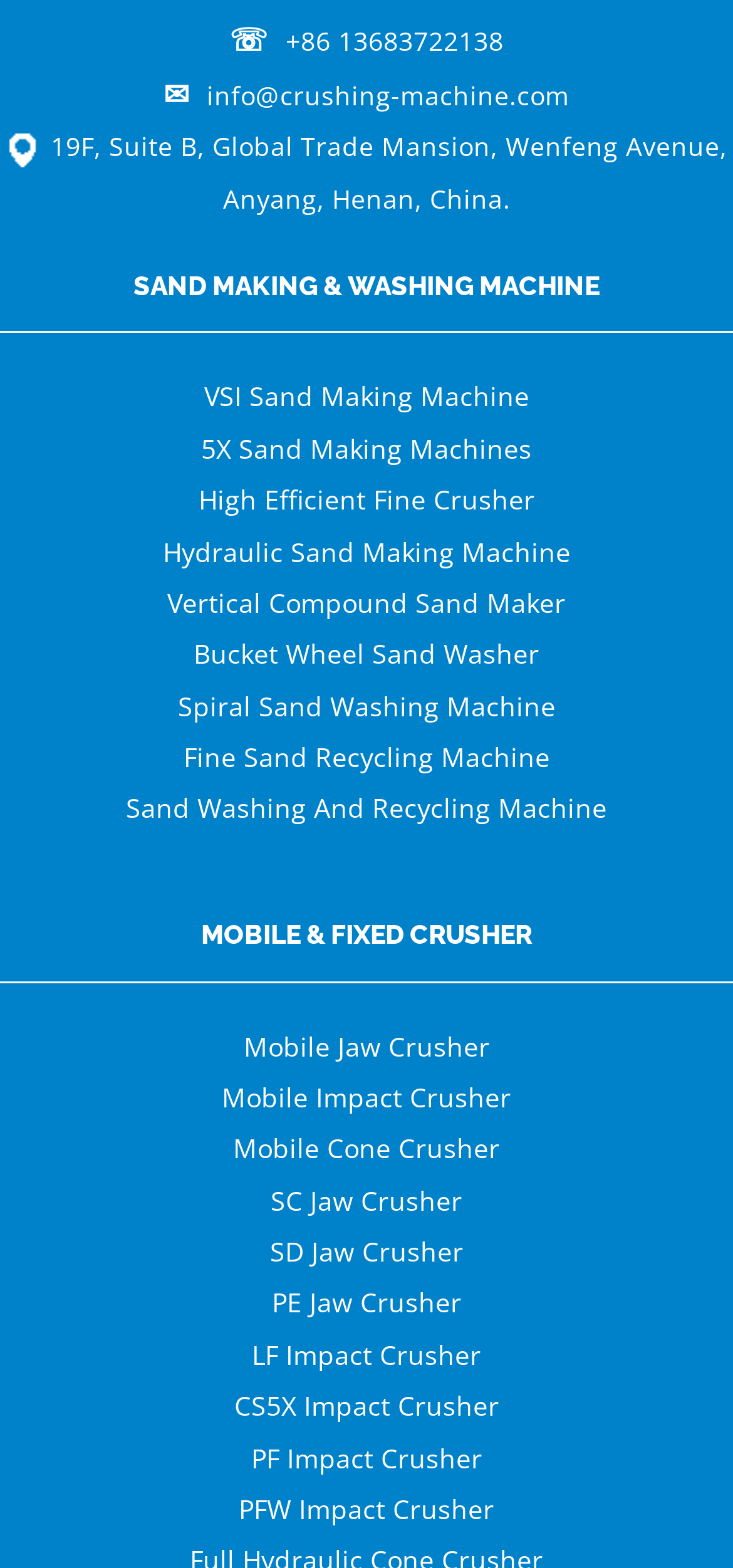Extract the bounding box coordinates for the UI element described as: "VSI Sand Making Machine".

[0.278, 0.242, 0.722, 0.264]